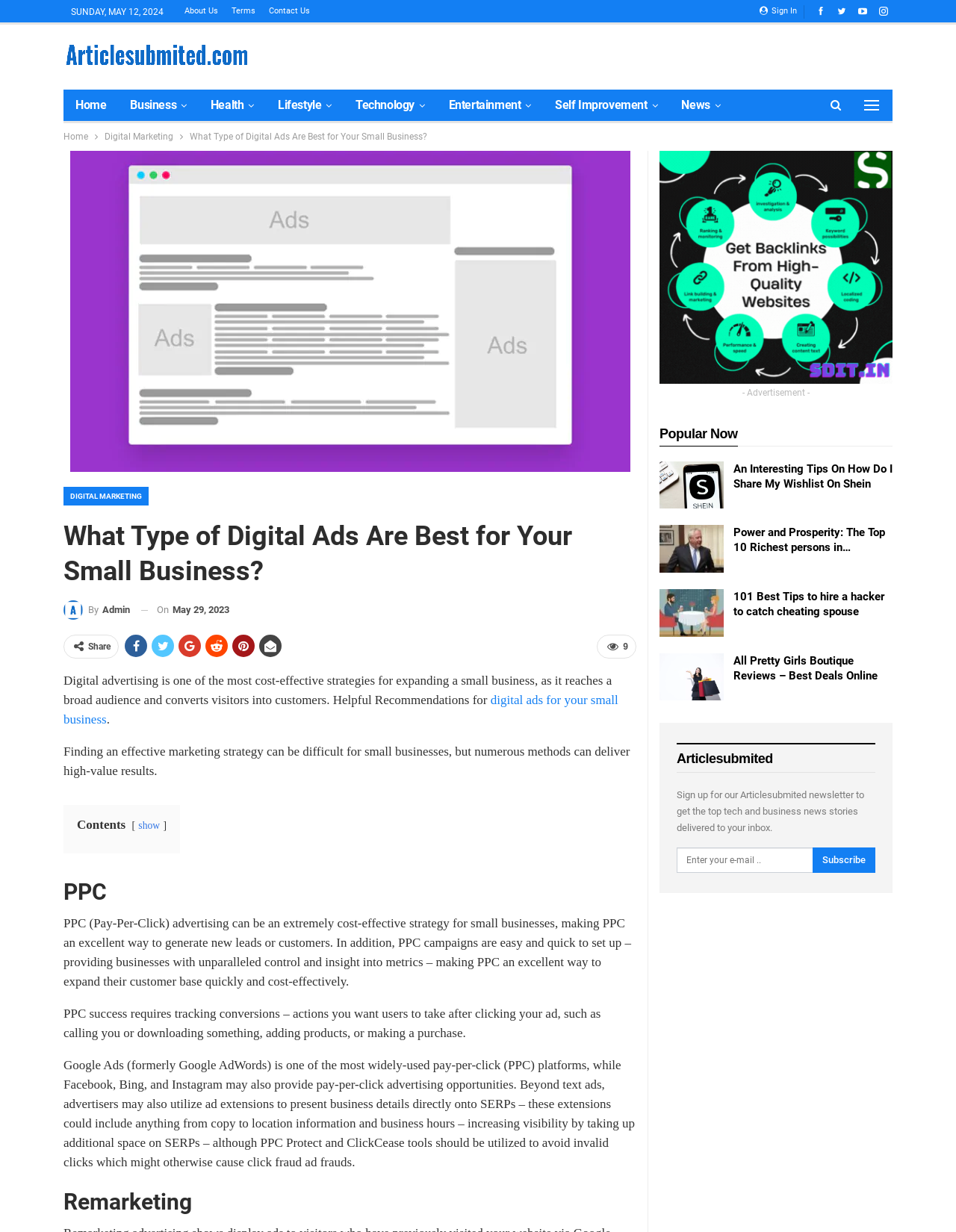Extract the primary heading text from the webpage.

What Type of Digital Ads Are Best for Your Small Business?